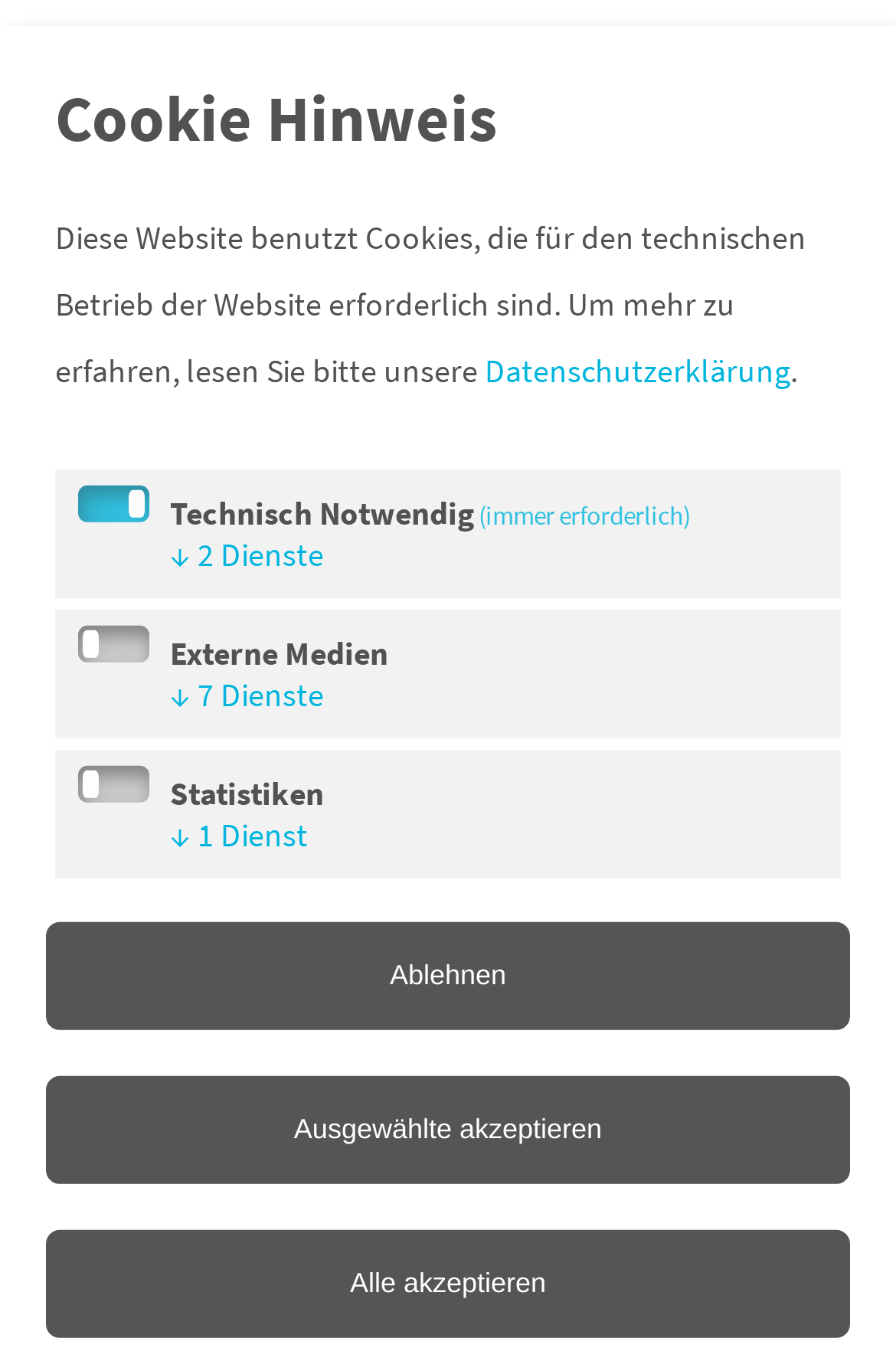Answer the question with a single word or phrase: 
What is the name of the university mentioned on the webpage?

University of applied science Munich